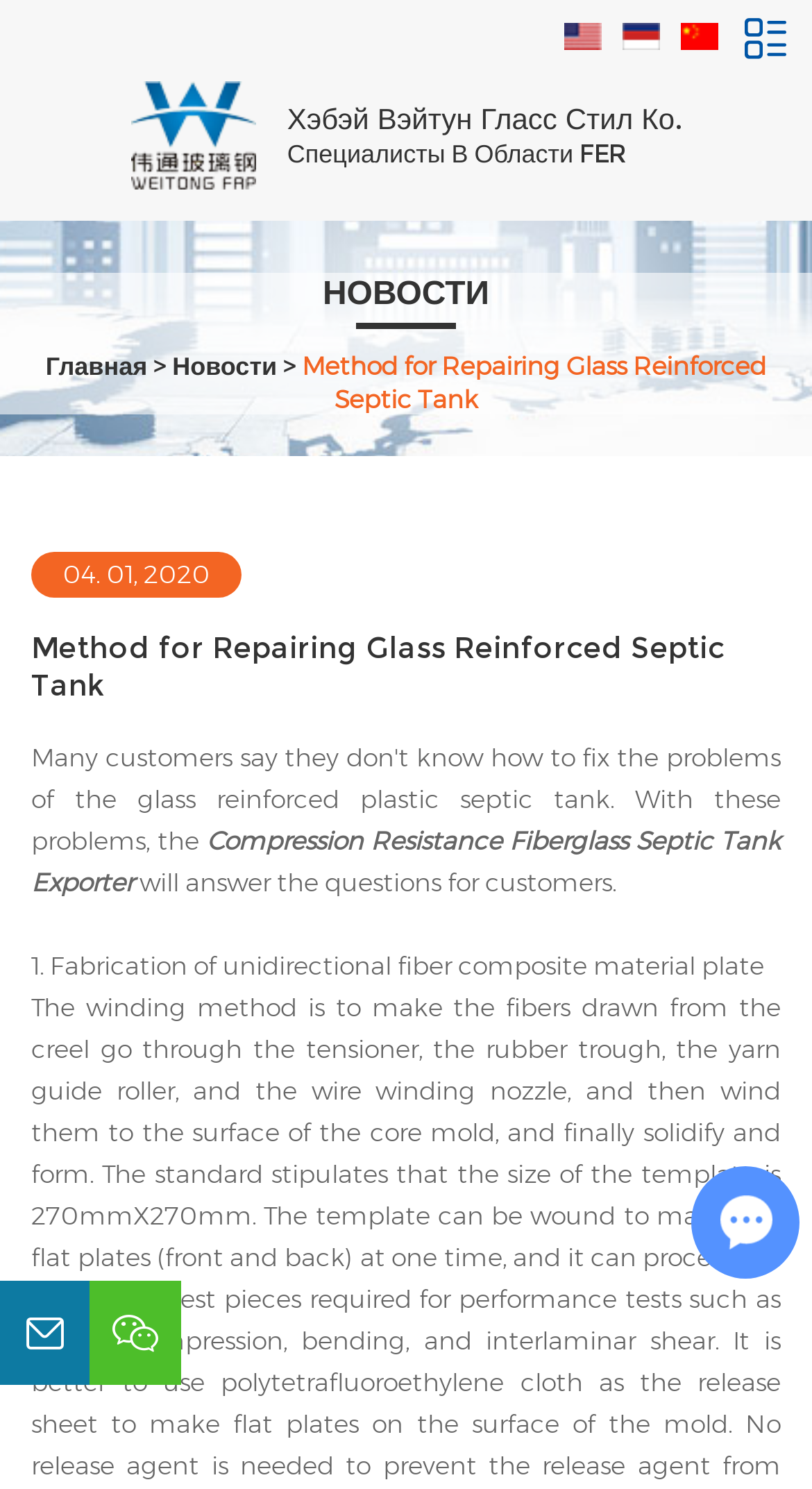Use the information in the screenshot to answer the question comprehensively: How many links are present in the navigation menu?

The navigation menu has three links, namely 'Главная', 'Новости', and '>', which are arranged horizontally and provide navigation options to the user.